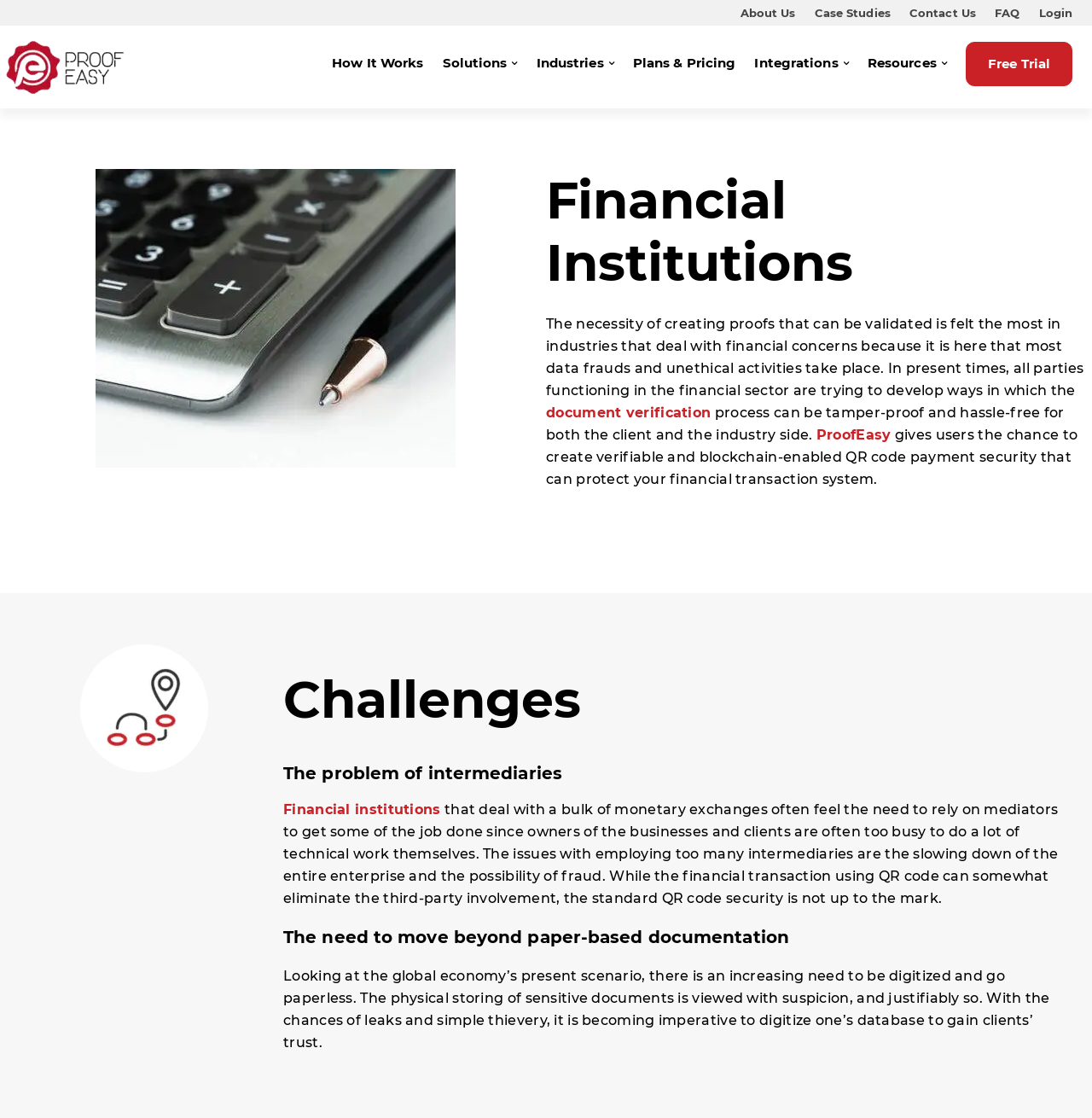Using the format (top-left x, top-left y, bottom-right x, bottom-right y), provide the bounding box coordinates for the described UI element. All values should be floating point numbers between 0 and 1: About Us

[0.678, 0.005, 0.729, 0.018]